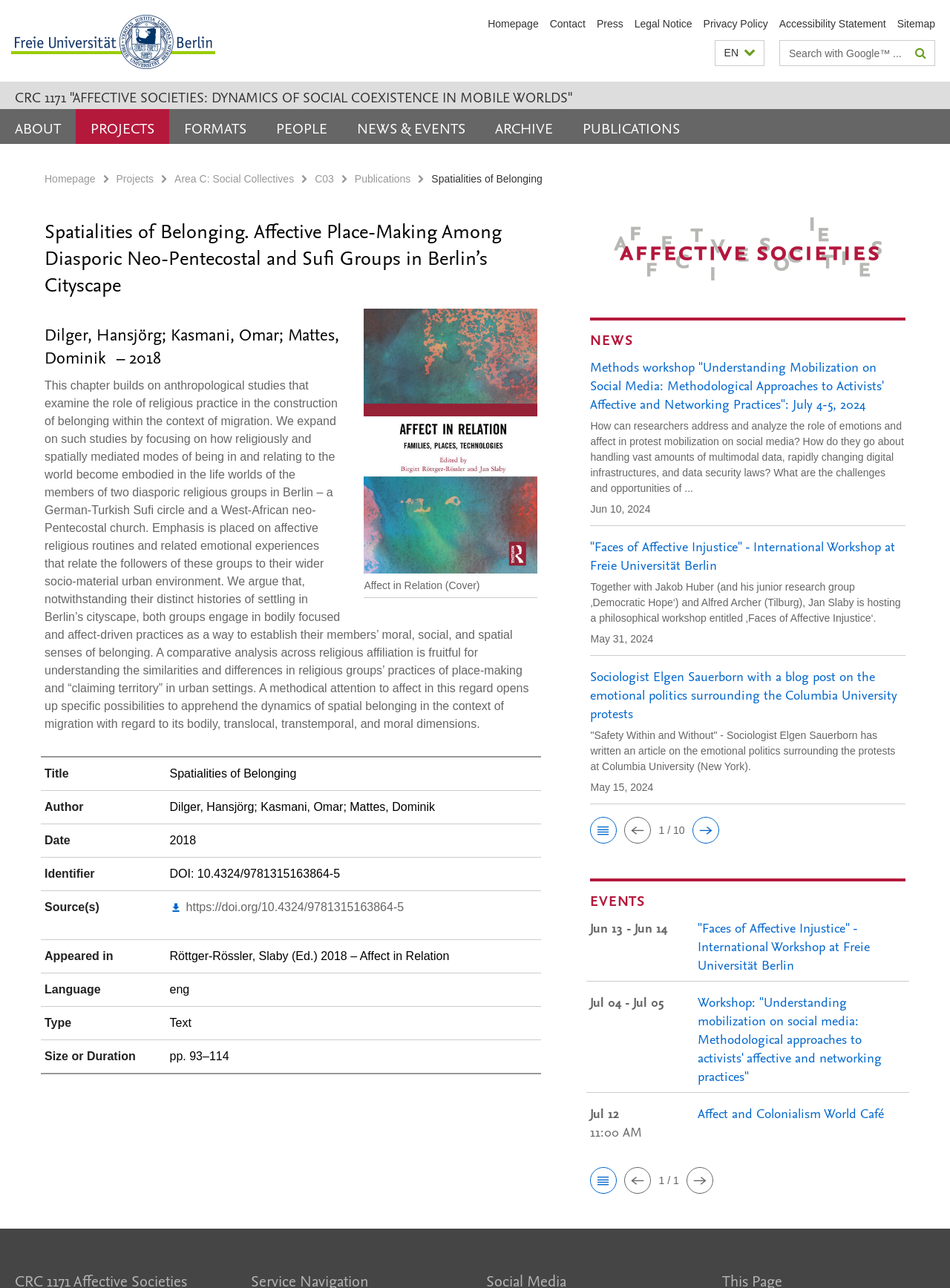Using the elements shown in the image, answer the question comprehensively: What is the purpose of the button with the icon ''?

I found the answer by looking at the button element with the icon '' which is located near the search input field, indicating that it is a search button.